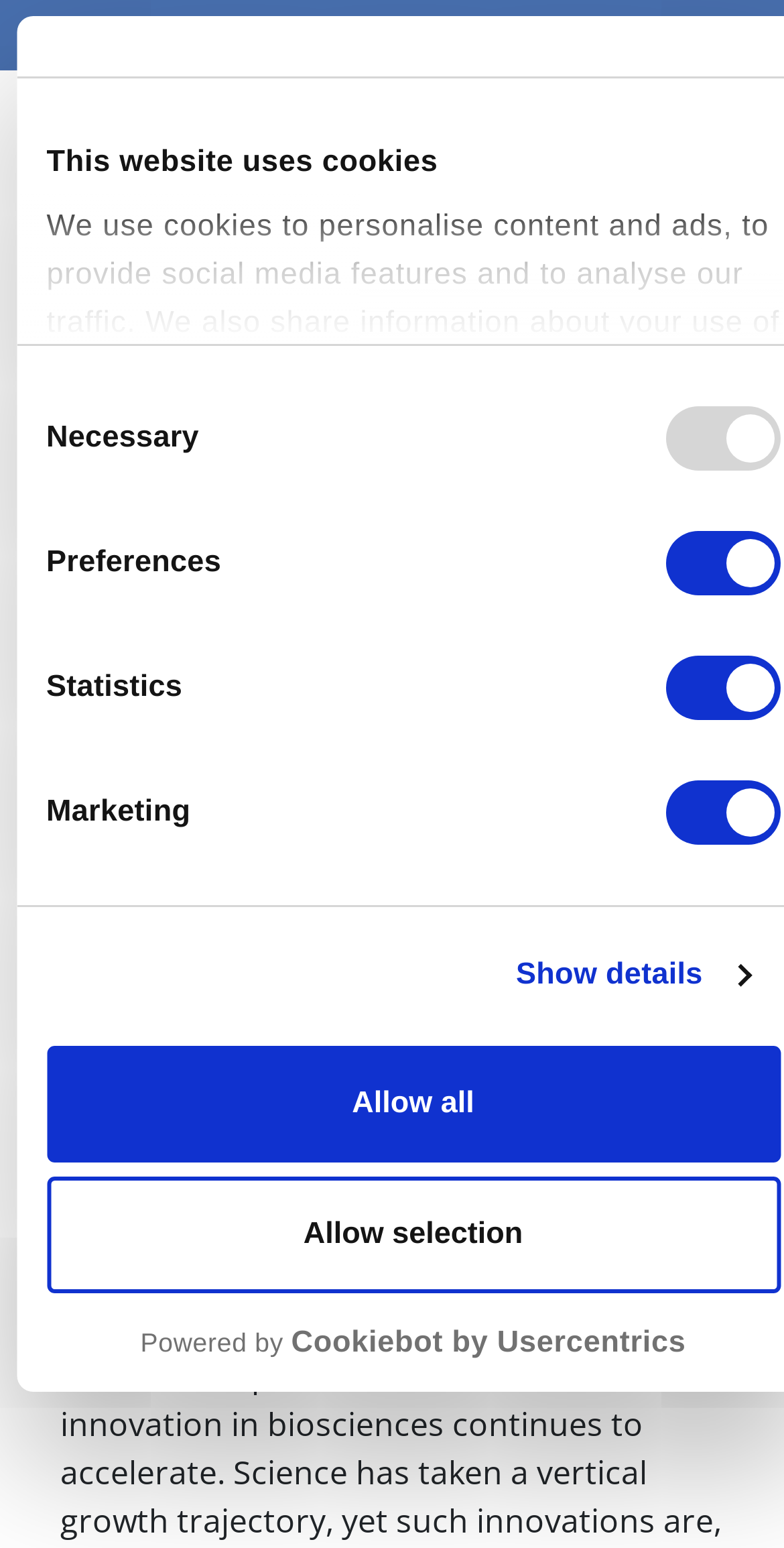Please identify the primary heading of the webpage and give its text content.

Access solutions: the missing link that prevents biopharma innovation from reaching patients